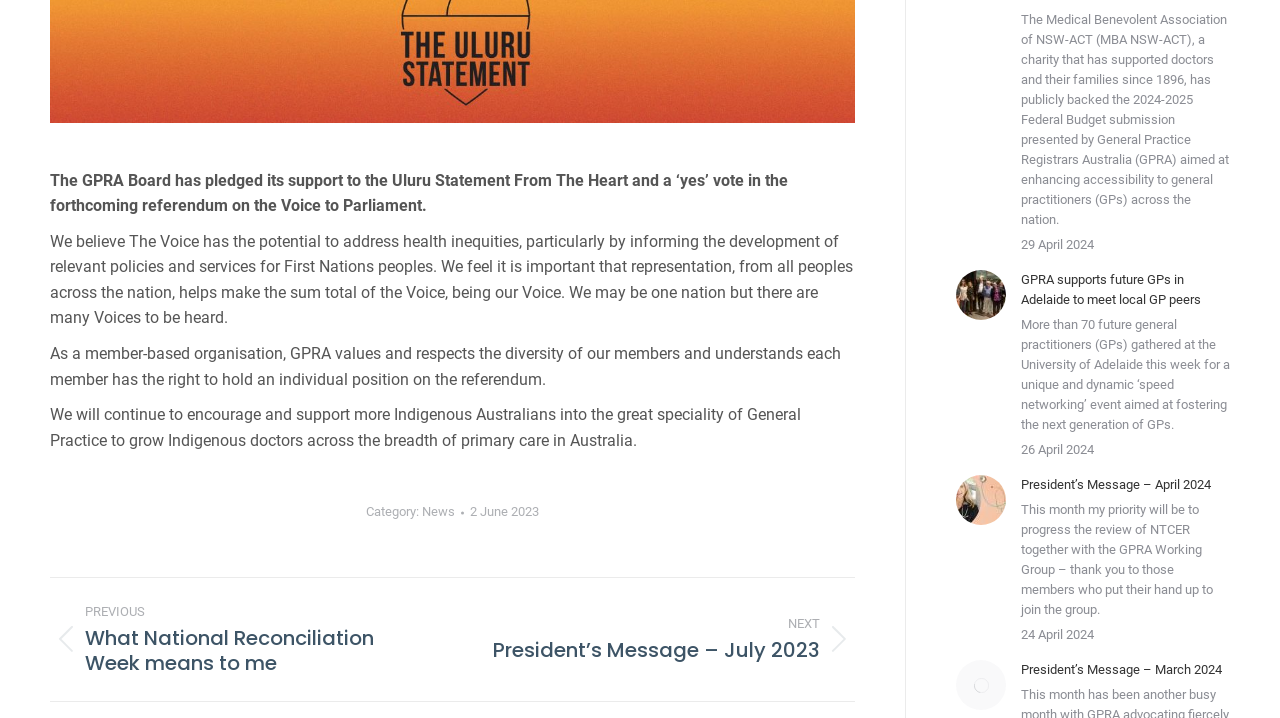Bounding box coordinates should be provided in the format (top-left x, top-left y, bottom-right x, bottom-right y) with all values between 0 and 1. Identify the bounding box for this UI element: President’s Message – April 2024

[0.798, 0.662, 0.946, 0.689]